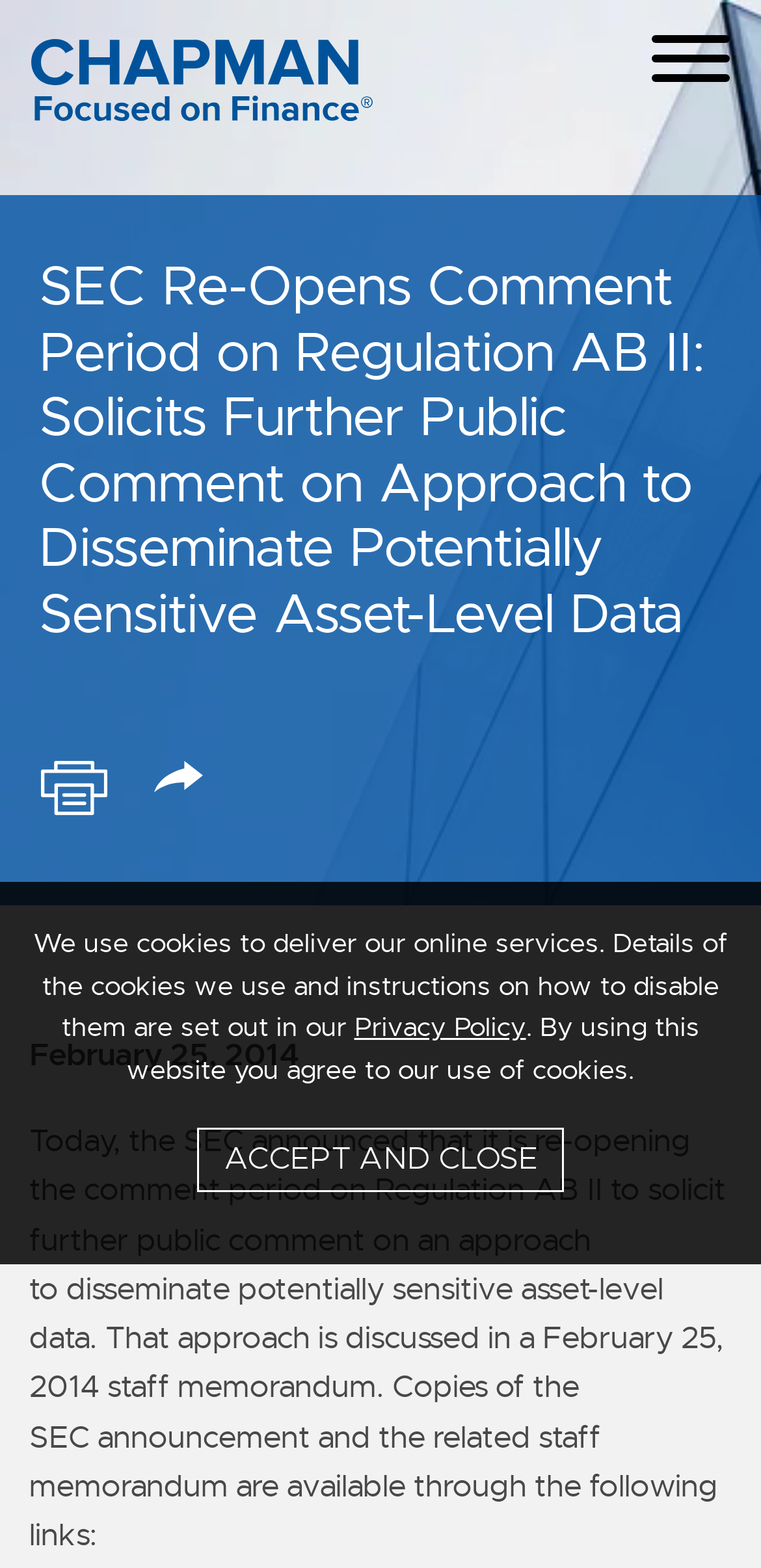Provide a thorough and detailed response to the question by examining the image: 
What is the format of the document available through the link?

I found the format of the document by looking at the link element on the webpage, which contains the text 'Print PDF' and an image with the same text.